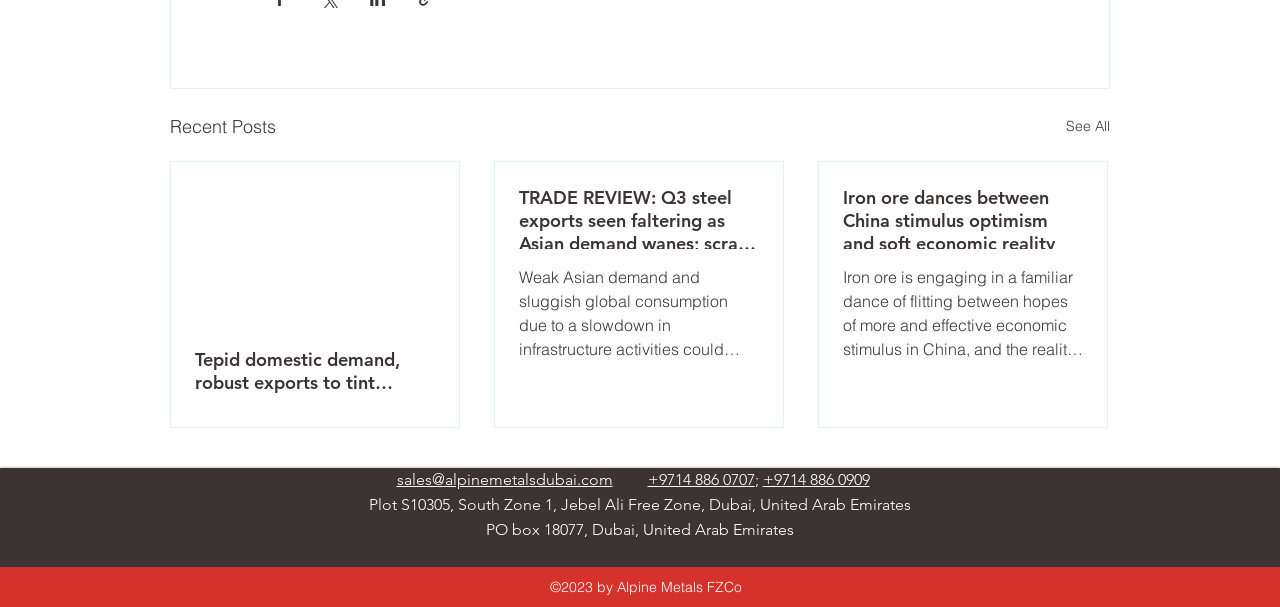Please determine the bounding box coordinates of the element to click in order to execute the following instruction: "Click on 'See All' to view more recent posts". The coordinates should be four float numbers between 0 and 1, specified as [left, top, right, bottom].

[0.833, 0.185, 0.867, 0.232]